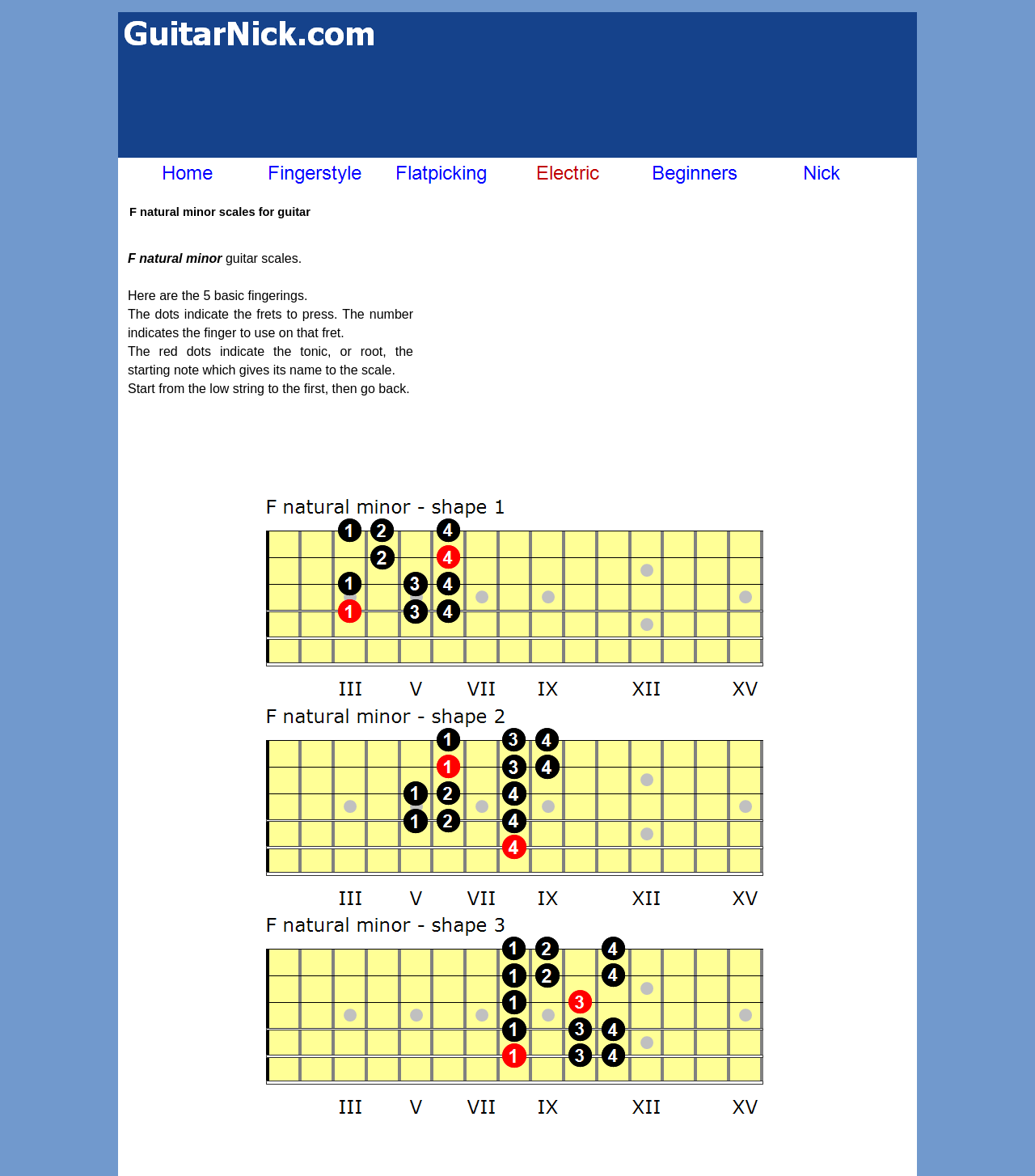Locate the bounding box coordinates of the segment that needs to be clicked to meet this instruction: "read the guitar scales description".

[0.214, 0.214, 0.292, 0.226]